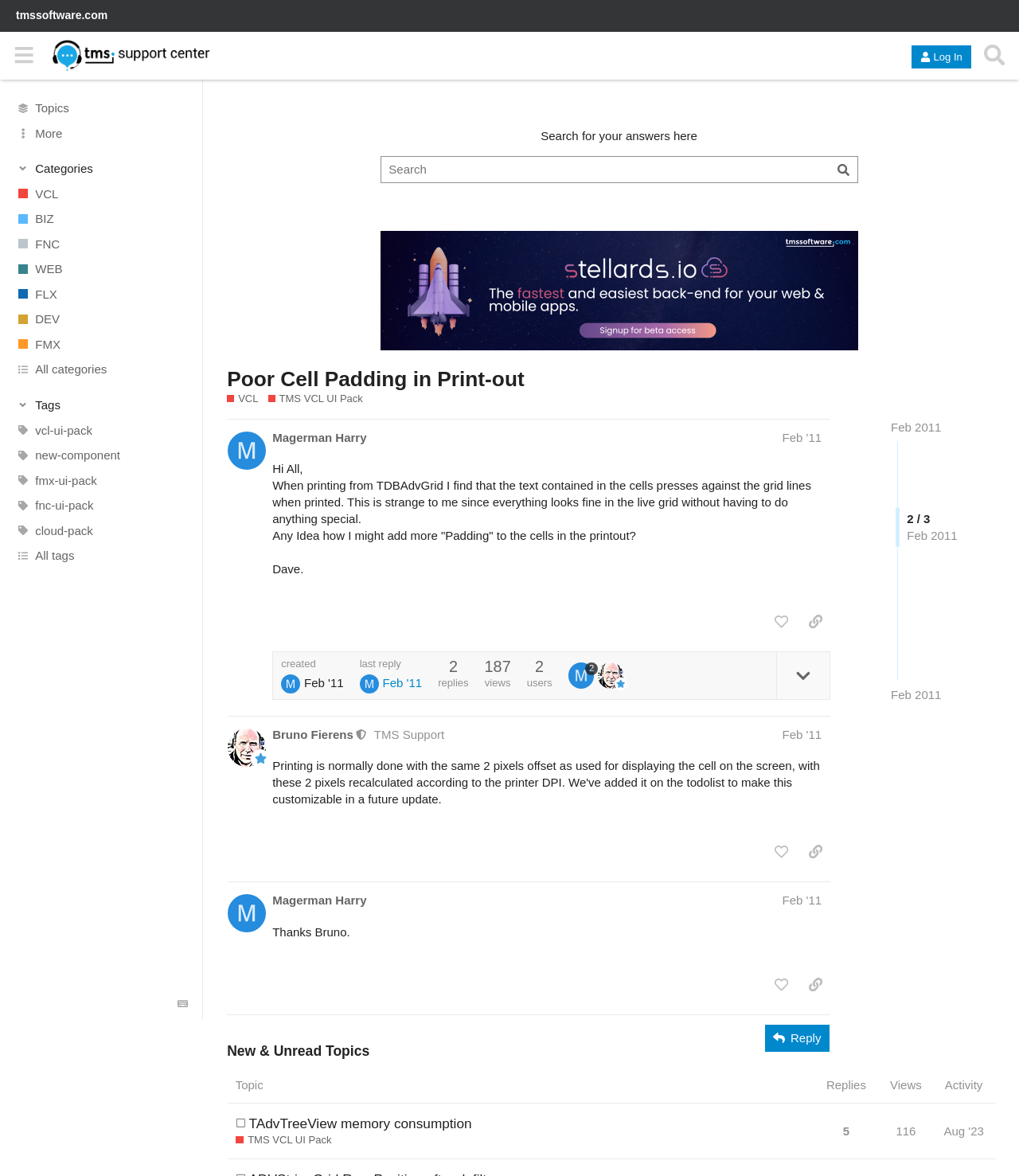Create an elaborate caption for the webpage.

This webpage is a support center page for TMS VCL UI Pack, a bundle of VCL UI controls for Windows application development. At the top, there is a header section with a logo, a link to the TMS Support Center, and buttons for logging in, searching, and hiding the sidebar. Below the header, there are links to various categories, including VCL, BIZ, FNC, WEB, FLX, DEV, and FMX, as well as a link to all categories.

On the left side, there is a sidebar with buttons for categories and tags, each with an accompanying image. The categories include VCL UI Pack, new component, FMX UI Pack, FNC UI Pack, and cloud pack, among others. The tags section has links to various tags, including vcl-ui-pack, new-component, fmx-ui-pack, and cloud-pack, among others.

In the main content area, there is a search bar with a placeholder text "Search for your answers here" and a button to open advanced search. Below the search bar, there is a heading "Poor Cell Padding in Print-out" followed by a description of the issue and a question from the user Magerman Harry, who is asking for help with adding padding to cells in a printout. The post includes a timestamp and has buttons for liking, sharing, and expanding topic details.

Below the initial post, there are replies and views counters, as well as links to the last reply and the number of users who have viewed the post. There is also a pagination link to navigate to the next page of replies.